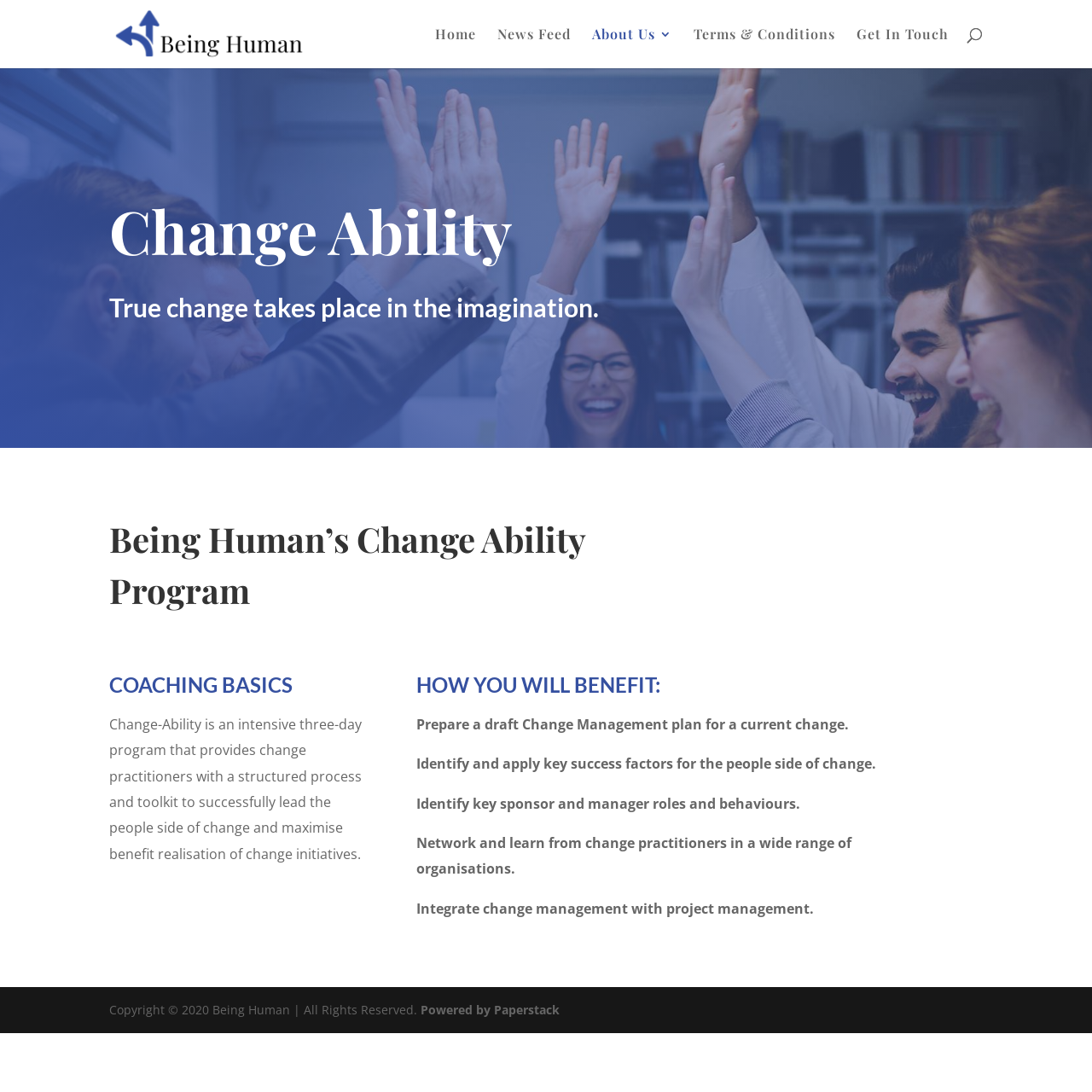Bounding box coordinates must be specified in the format (top-left x, top-left y, bottom-right x, bottom-right y). All values should be floating point numbers between 0 and 1. What are the bounding box coordinates of the UI element described as: Being Human’s Change Ability Program

[0.1, 0.47, 0.647, 0.572]